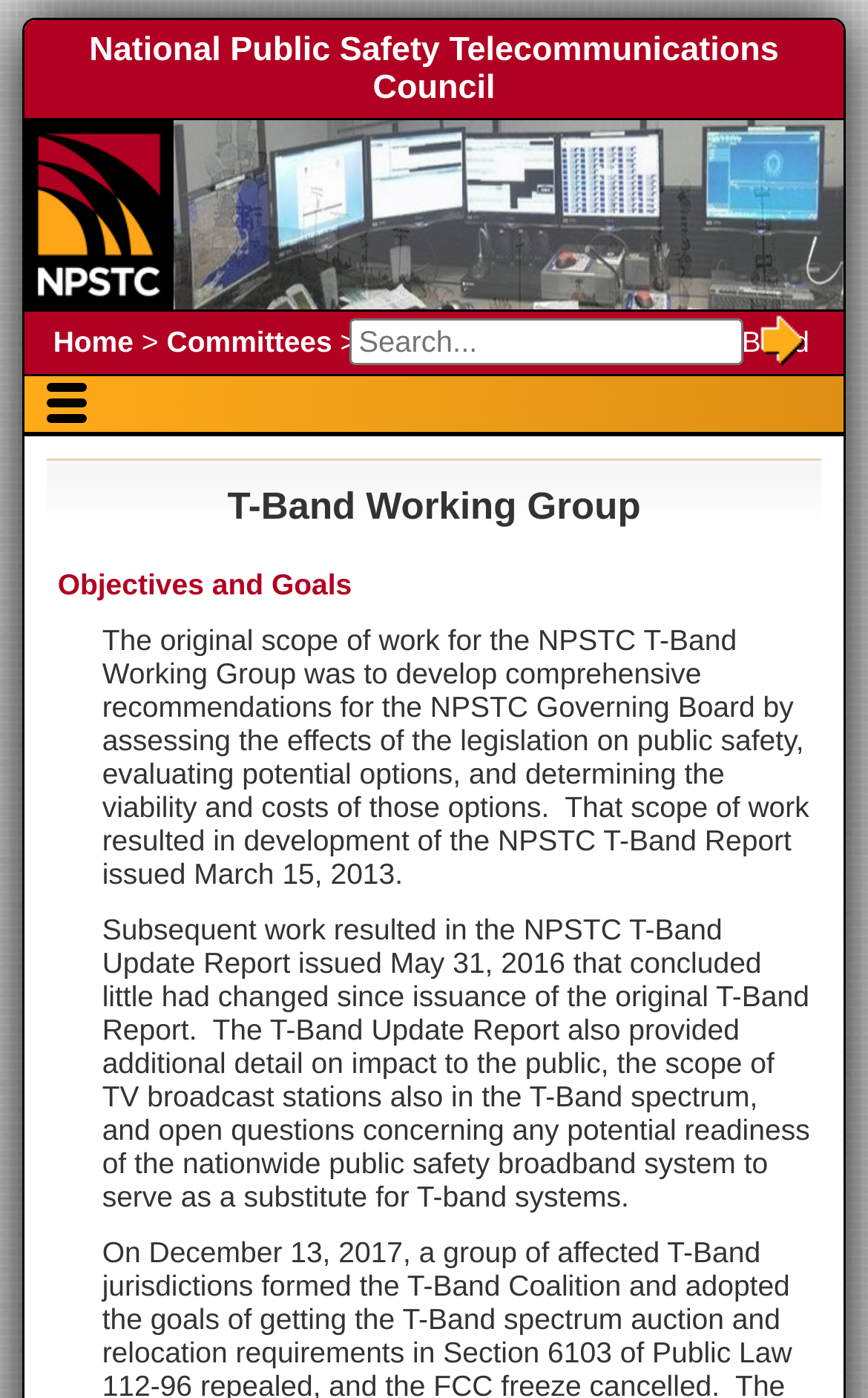Please find the bounding box for the UI element described by: "Home".

[0.061, 0.232, 0.154, 0.256]